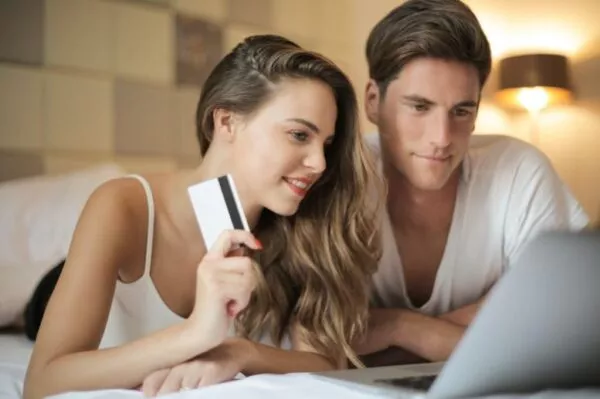What are the couple doing together?
Please ensure your answer to the question is detailed and covers all necessary aspects.

The couple is comfortably lounging together on a bed, engaged in online shopping. They are both focused on the laptop screen, showcasing a moment of shared interest and anticipation, which suggests that they are browsing and selecting products together.